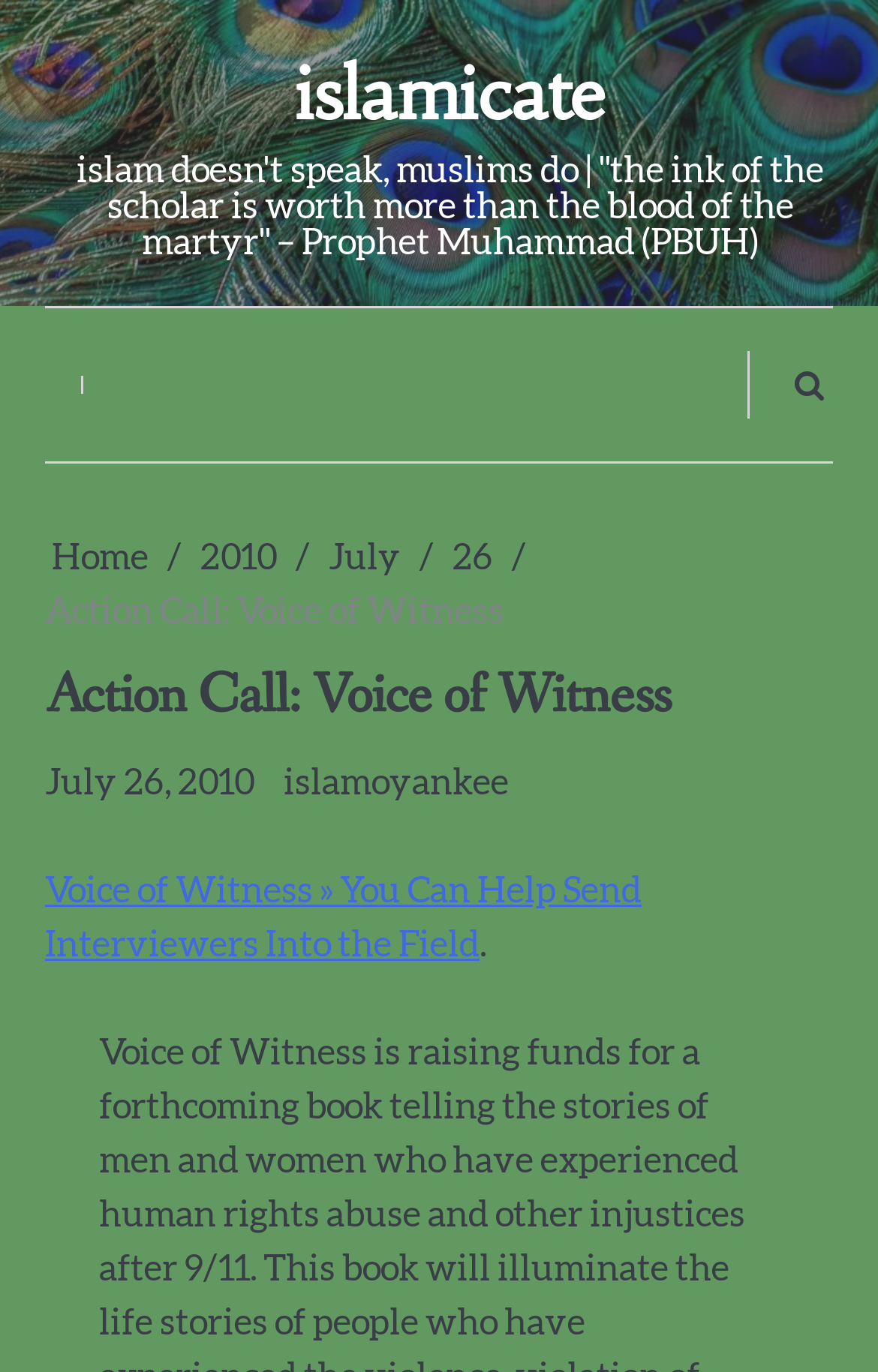Find the bounding box coordinates of the element to click in order to complete this instruction: "go to Home page". The bounding box coordinates must be four float numbers between 0 and 1, denoted as [left, top, right, bottom].

[0.059, 0.393, 0.169, 0.42]